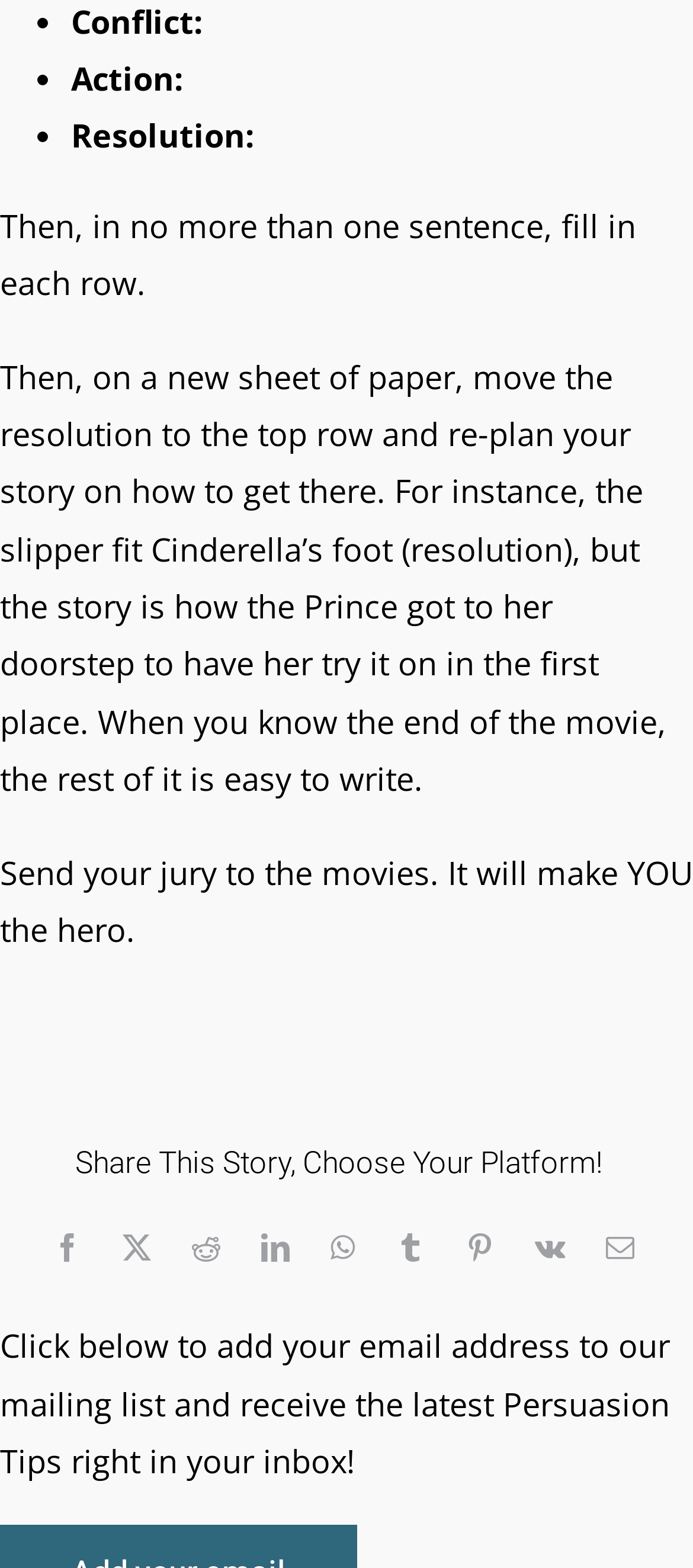Based on the element description: "aria-label="Email"", identify the UI element and provide its bounding box coordinates. Use four float numbers between 0 and 1, [left, top, right, bottom].

[0.849, 0.78, 0.941, 0.813]